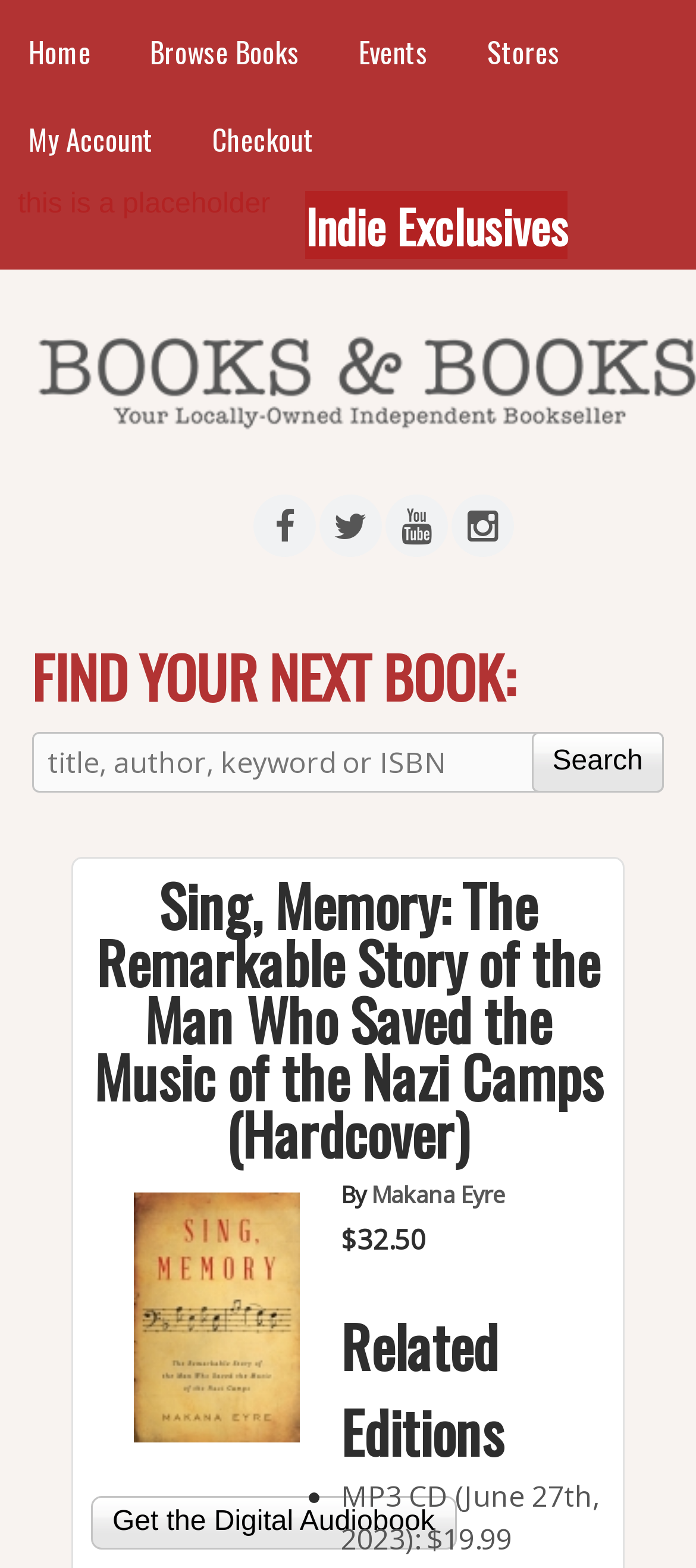What is the price of the hardcover book?
Using the image as a reference, deliver a detailed and thorough answer to the question.

I found the price of the hardcover book by looking at the section that describes the book 'Sing, Memory: The Remarkable Story of the Man Who Saved the Music of the Nazi Camps' and found the text '$32.50' which is likely to be the price of the book.